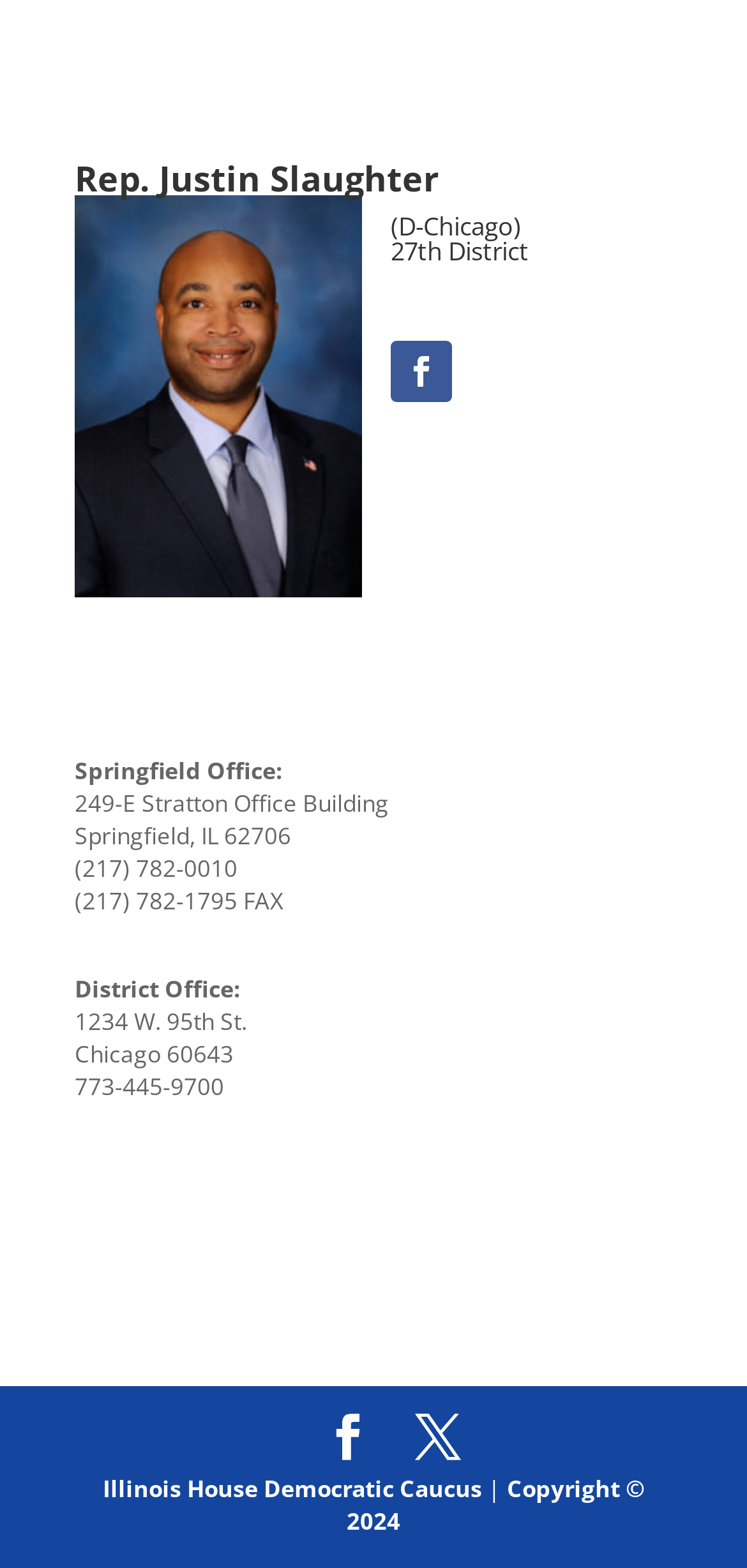Please provide the bounding box coordinates for the UI element as described: "Follow". The coordinates must be four floats between 0 and 1, represented as [left, top, right, bottom].

[0.523, 0.217, 0.605, 0.257]